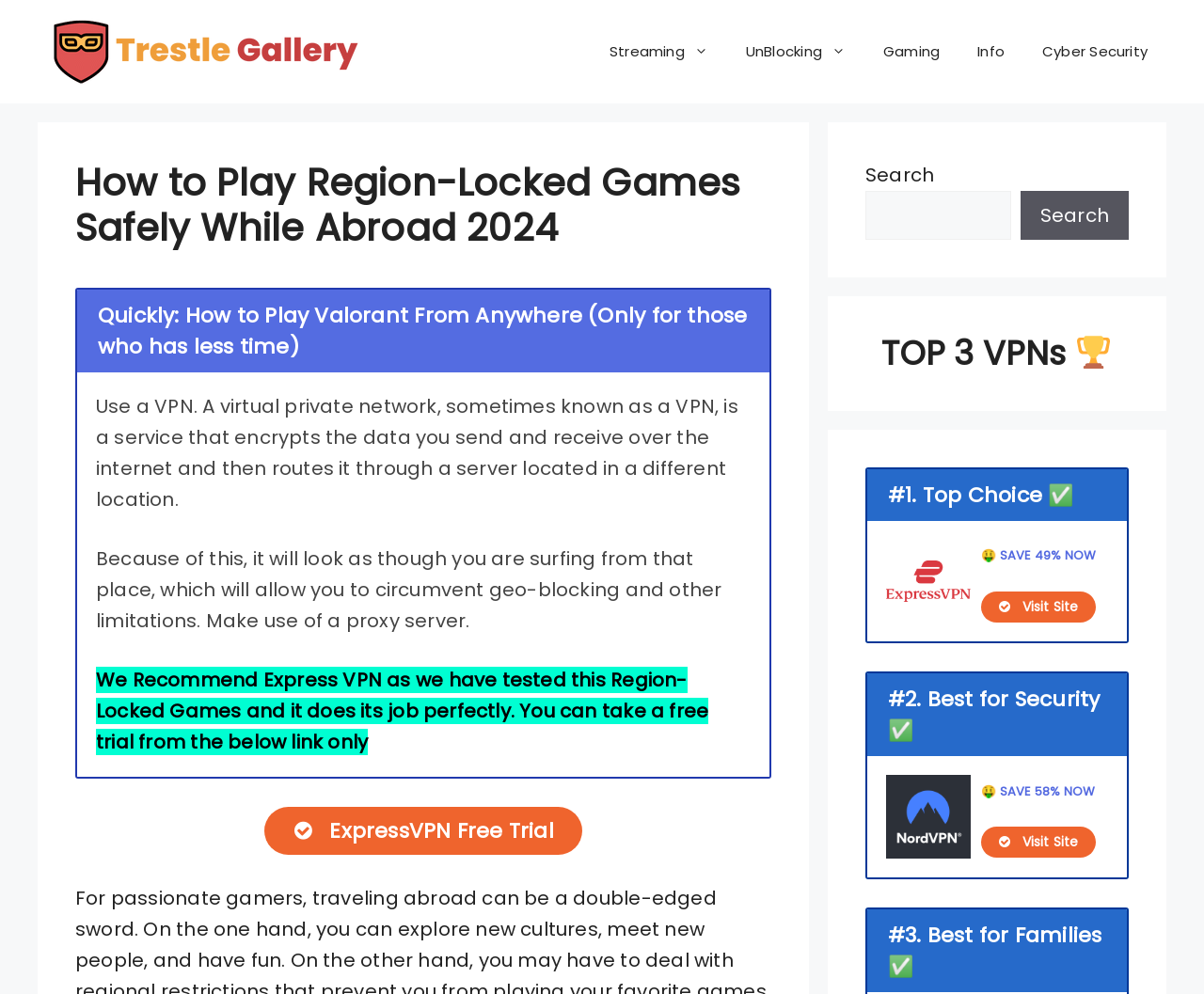Reply to the question with a brief word or phrase: What is the symbol used to represent the top choice VPN?

✅